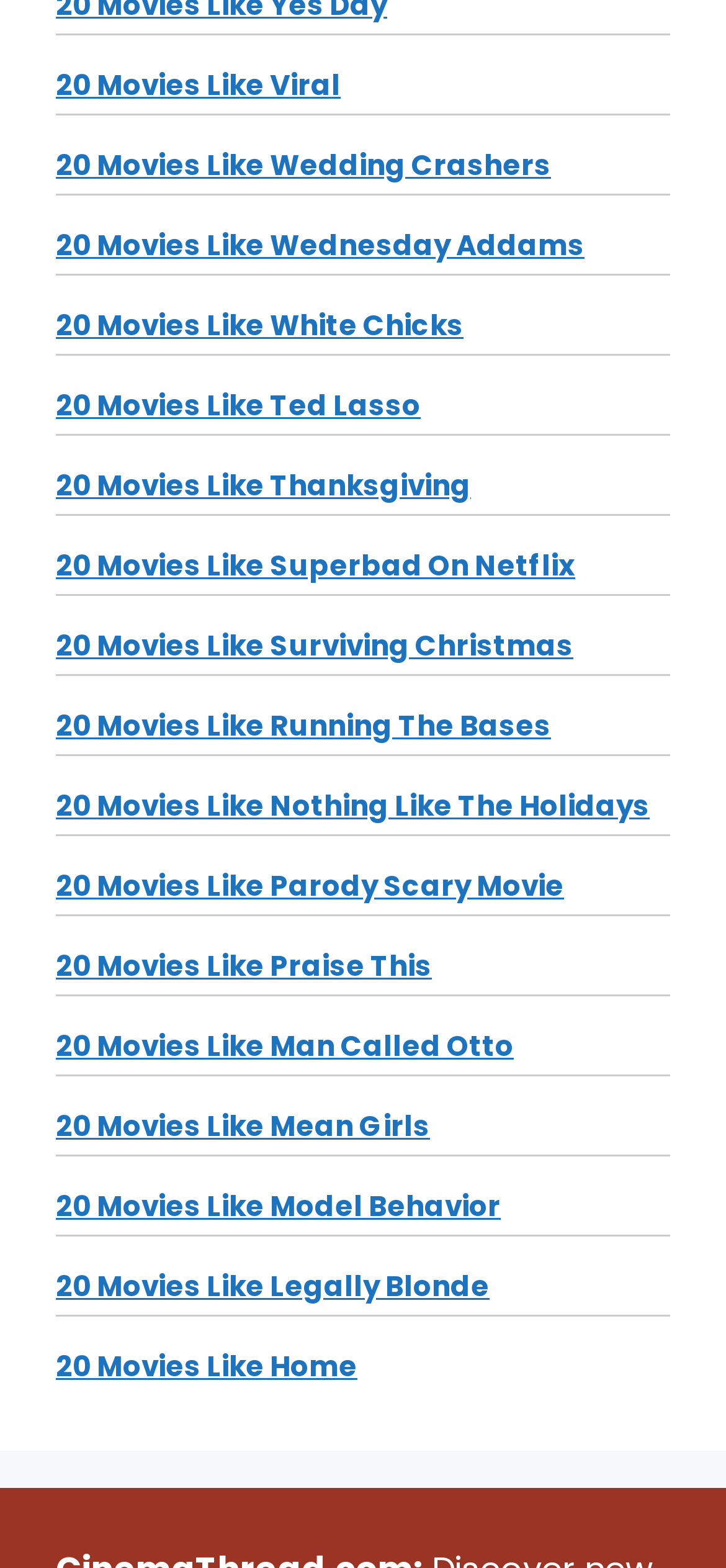Given the webpage screenshot and the description, determine the bounding box coordinates (top-left x, top-left y, bottom-right x, bottom-right y) that define the location of the UI element matching this description: 20 Movies Like Thanksgiving

[0.077, 0.297, 0.649, 0.322]